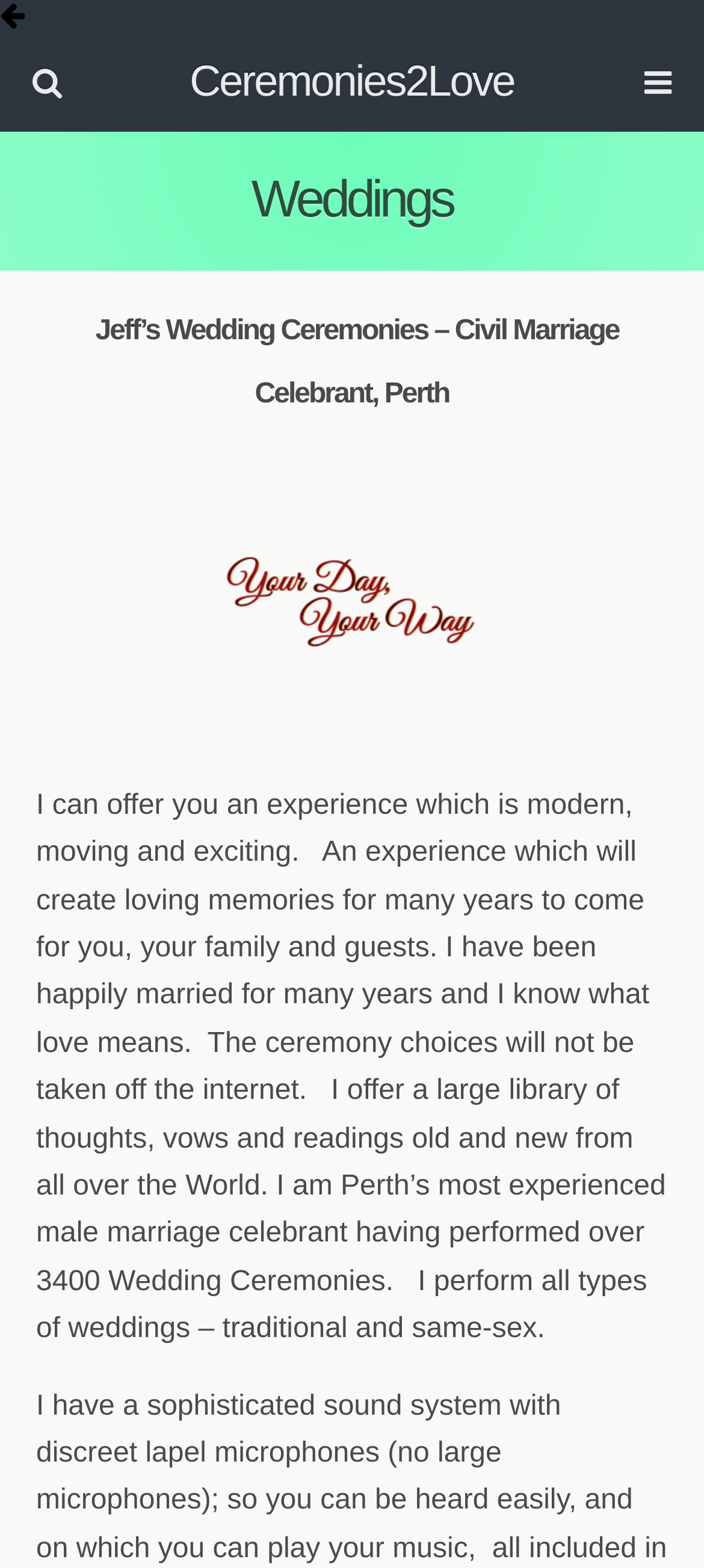What is the purpose of the search box?
Examine the image closely and answer the question with as much detail as possible.

The purpose of the search box is to search the website, as indicated by the placeholder text 'Search this website…' and the search button next to it.